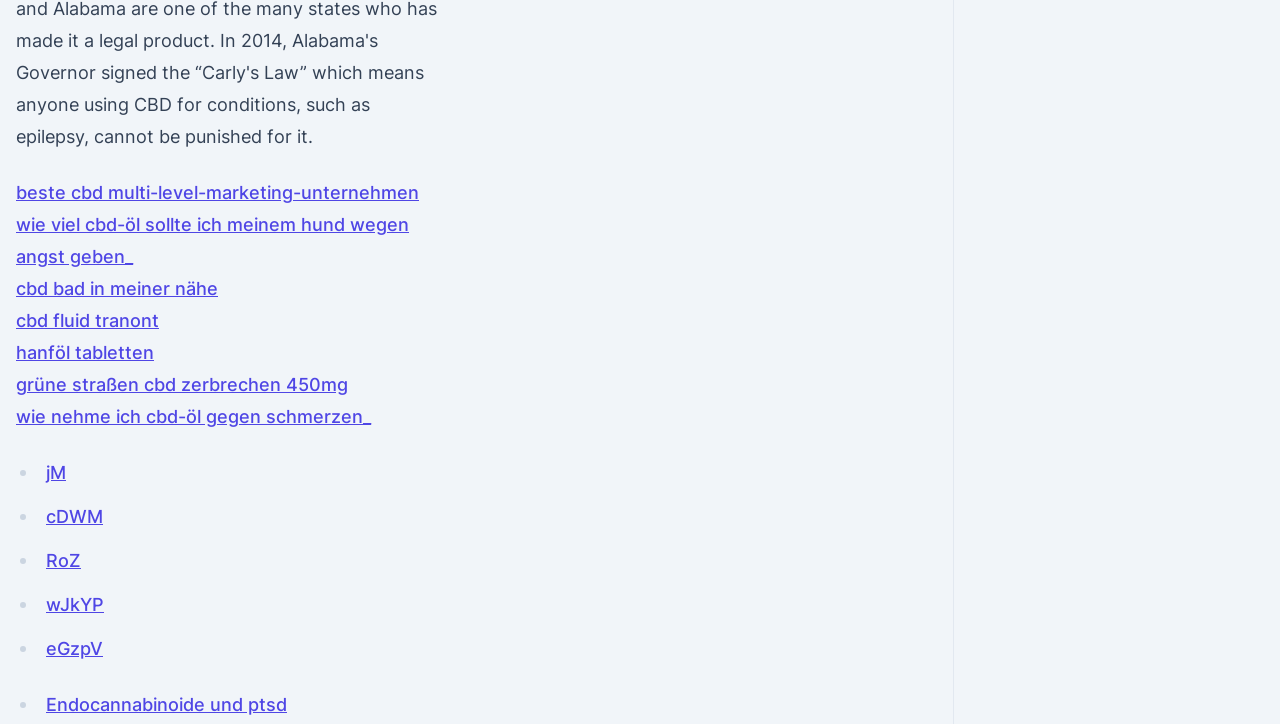What is the topic of the first link?
Using the visual information, respond with a single word or phrase.

CBD multi-level marketing